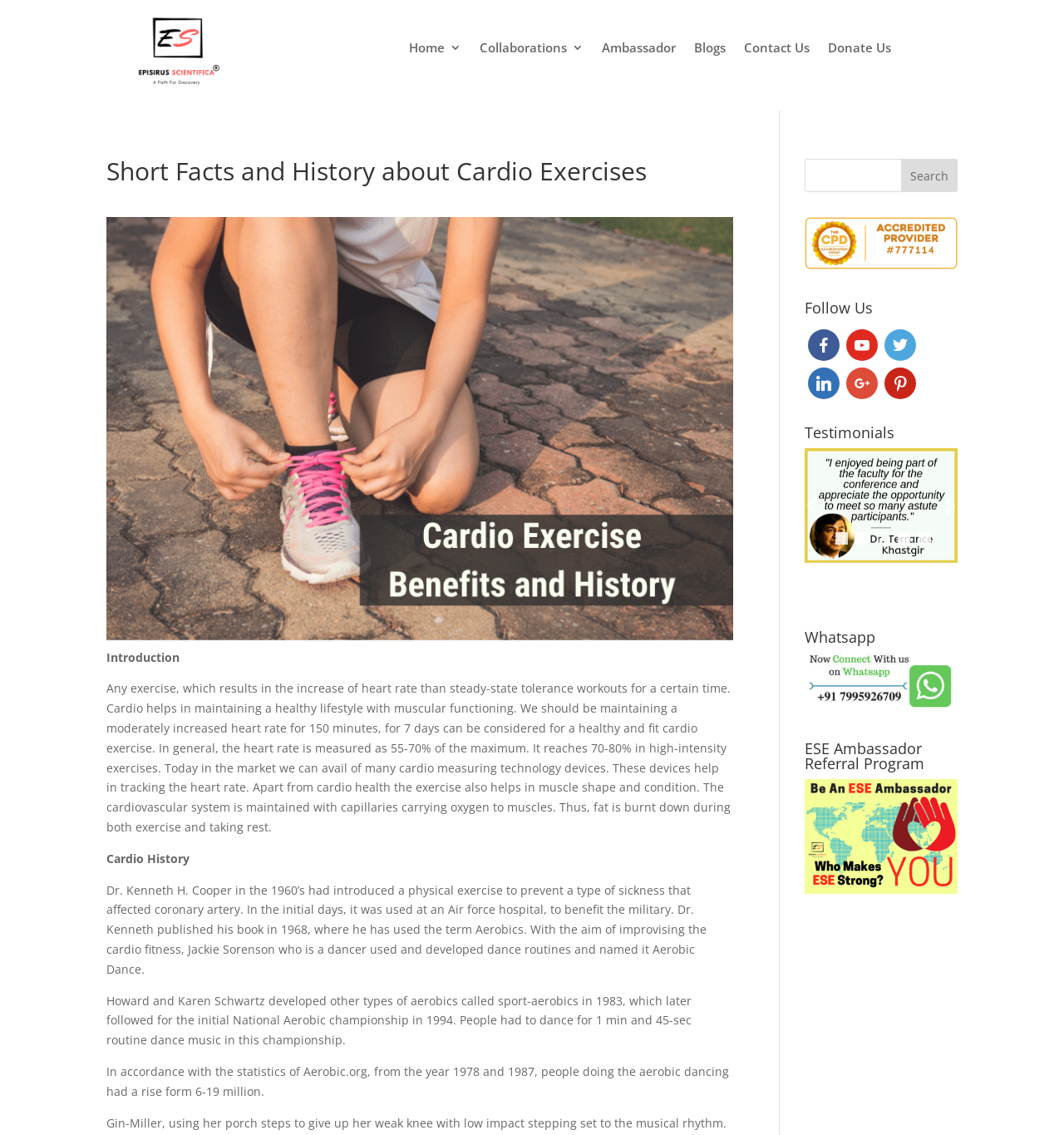Answer this question in one word or a short phrase: Who introduced the term Aerobics?

Dr. Kenneth H. Cooper